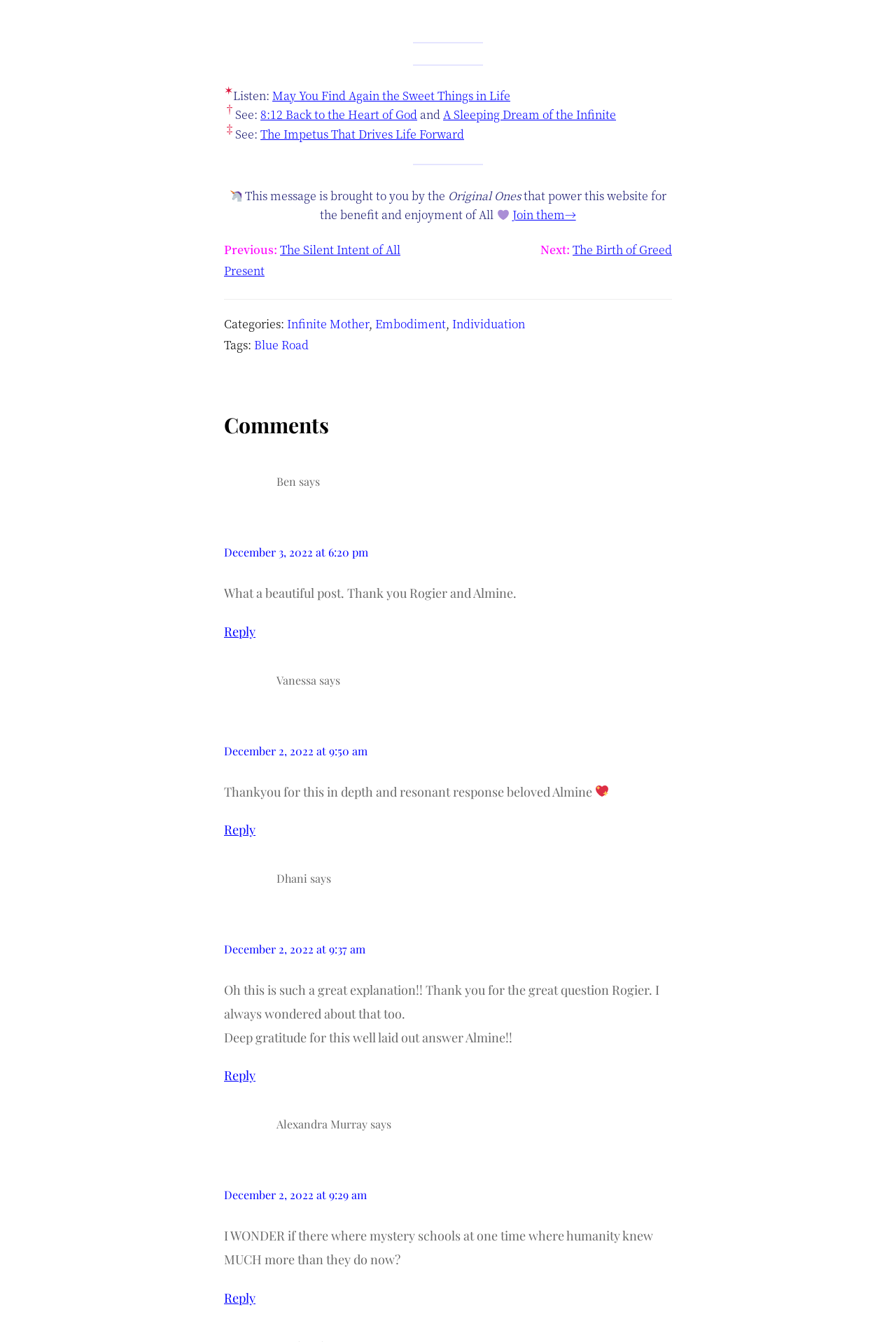Determine the bounding box coordinates of the clickable region to carry out the instruction: "Click on the link 'Reply to Ben'".

[0.25, 0.464, 0.285, 0.477]